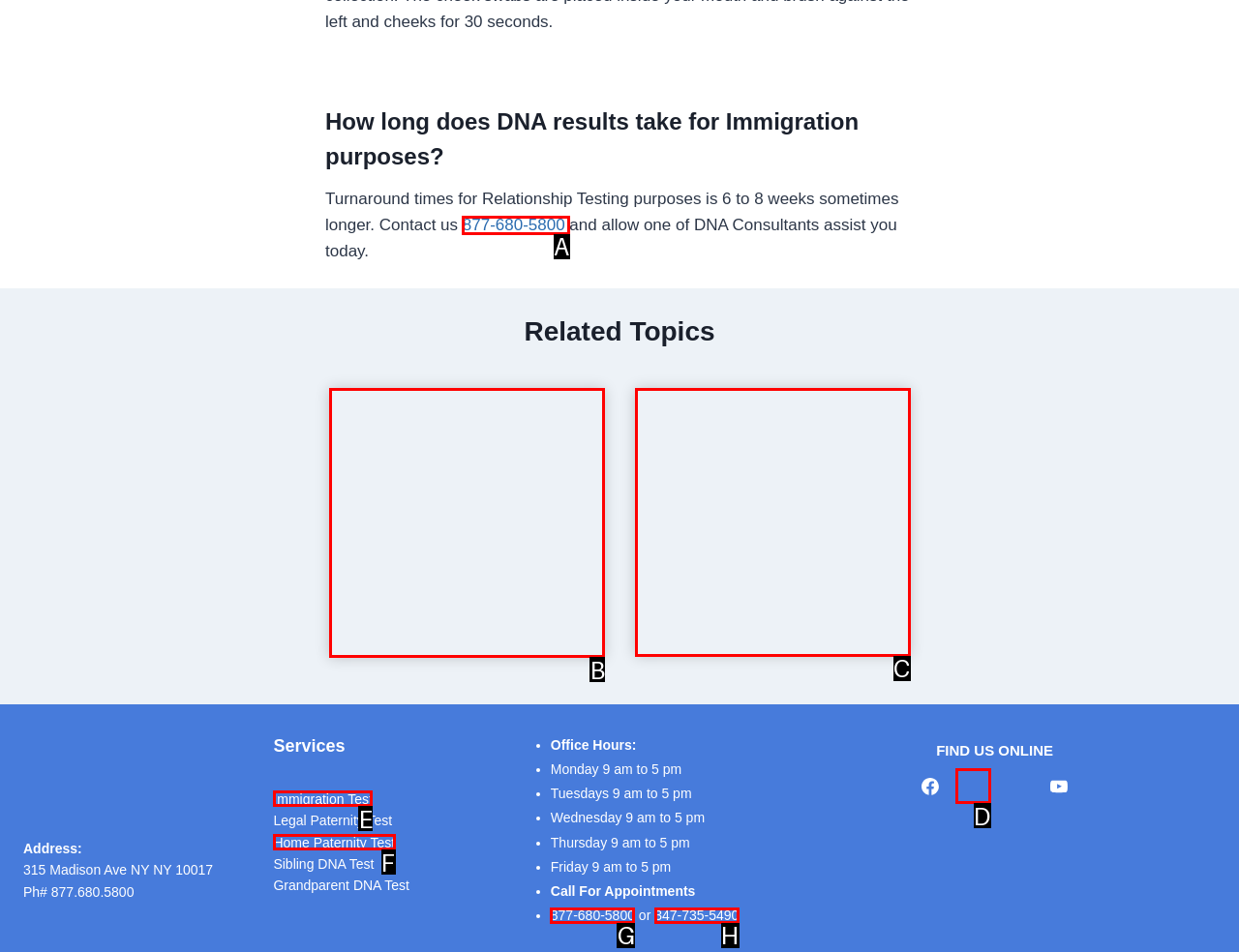Identify which HTML element to click to fulfill the following task: Click the 'IDTO USCIS DNA Testing' link. Provide your response using the letter of the correct choice.

B